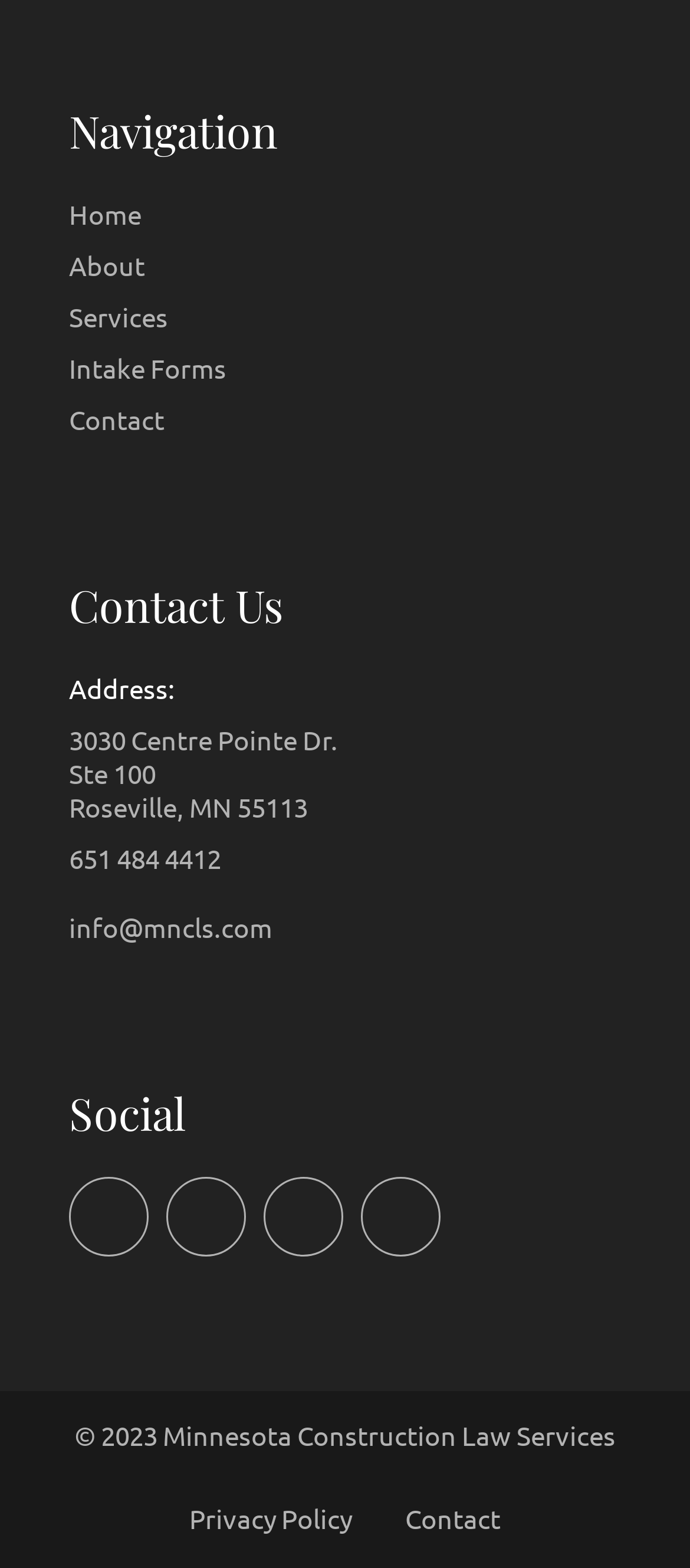Using the provided element description "Contact", determine the bounding box coordinates of the UI element.

[0.587, 0.957, 0.726, 0.978]